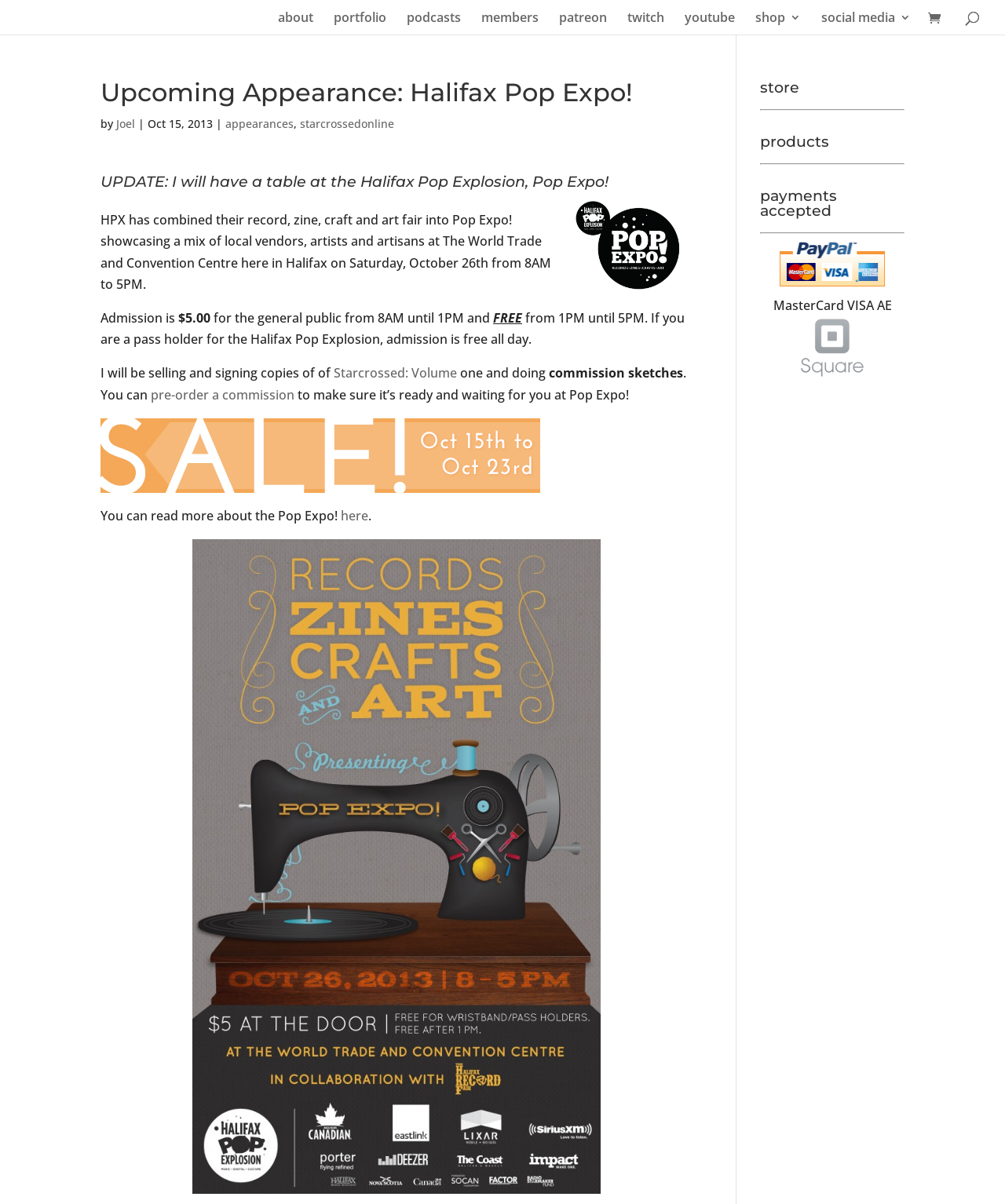Provide the bounding box coordinates of the section that needs to be clicked to accomplish the following instruction: "visit the patreon page."

[0.556, 0.01, 0.604, 0.029]